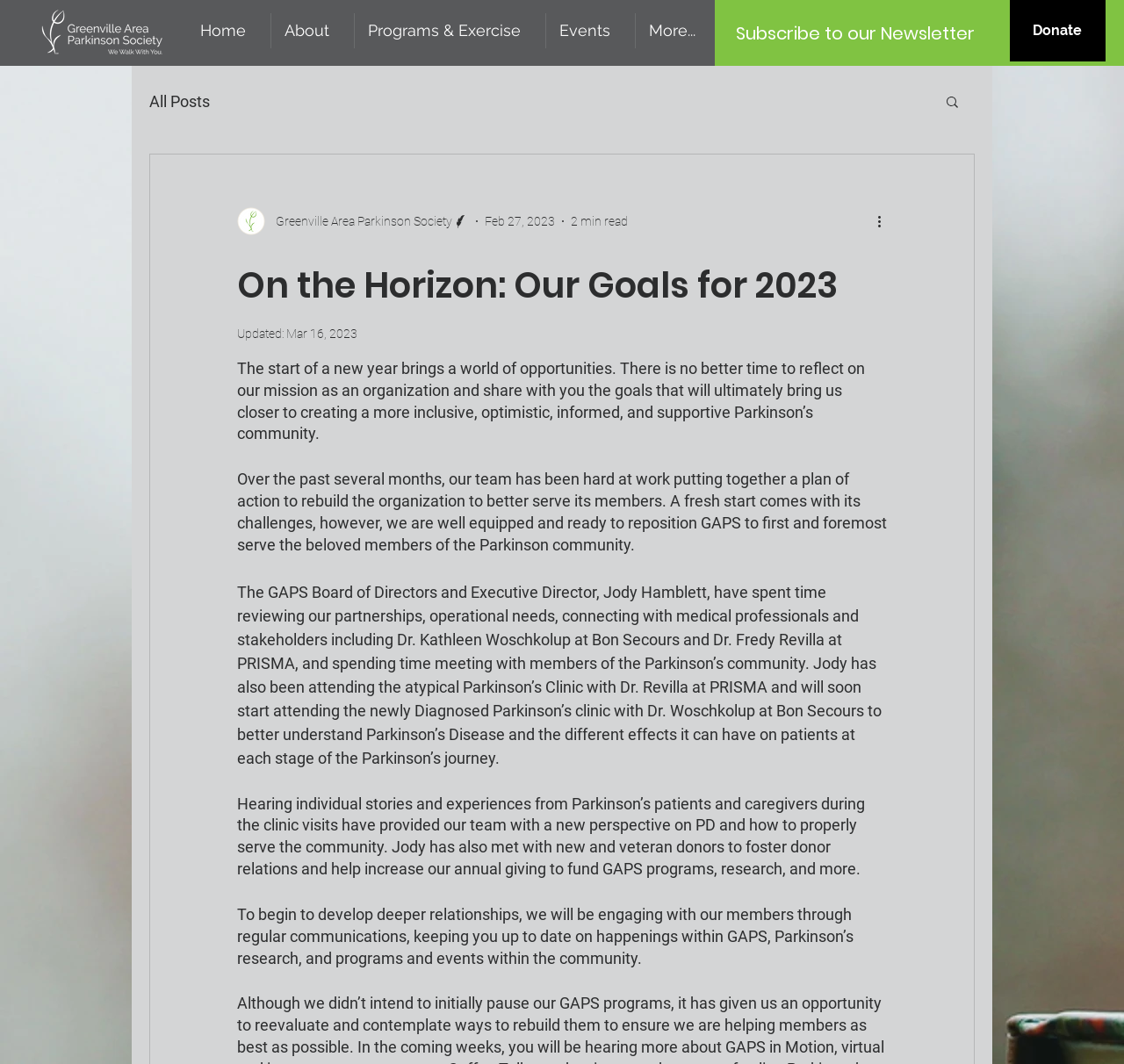Give a one-word or one-phrase response to the question:
What is the logo of the organization?

GAPS WHITE LOGO